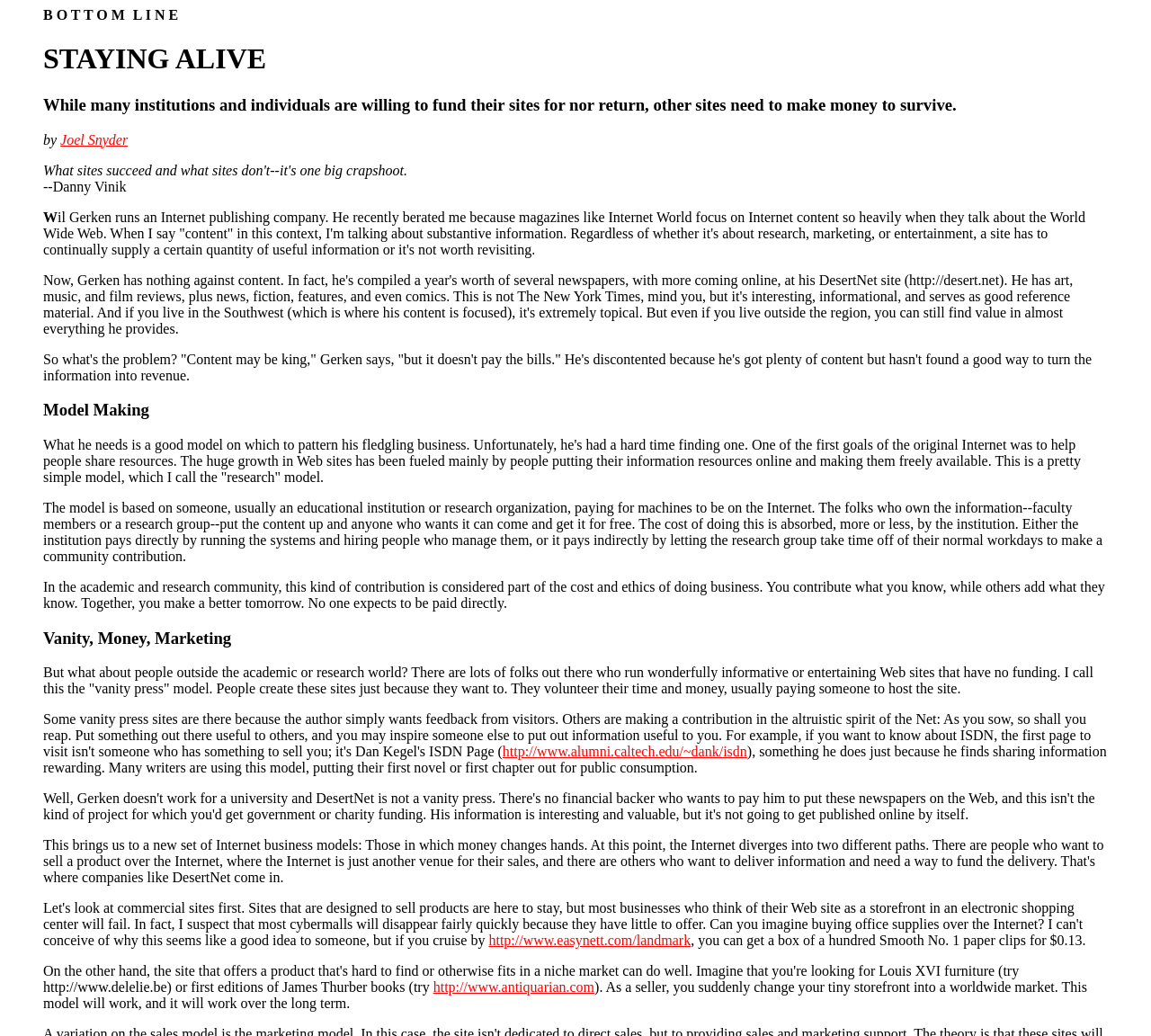What is the URL of the link mentioned in the section about the 'vanity press' model?
Based on the image, give a concise answer in the form of a single word or short phrase.

http://www.alumni.caltech.edu/~dank/isdn